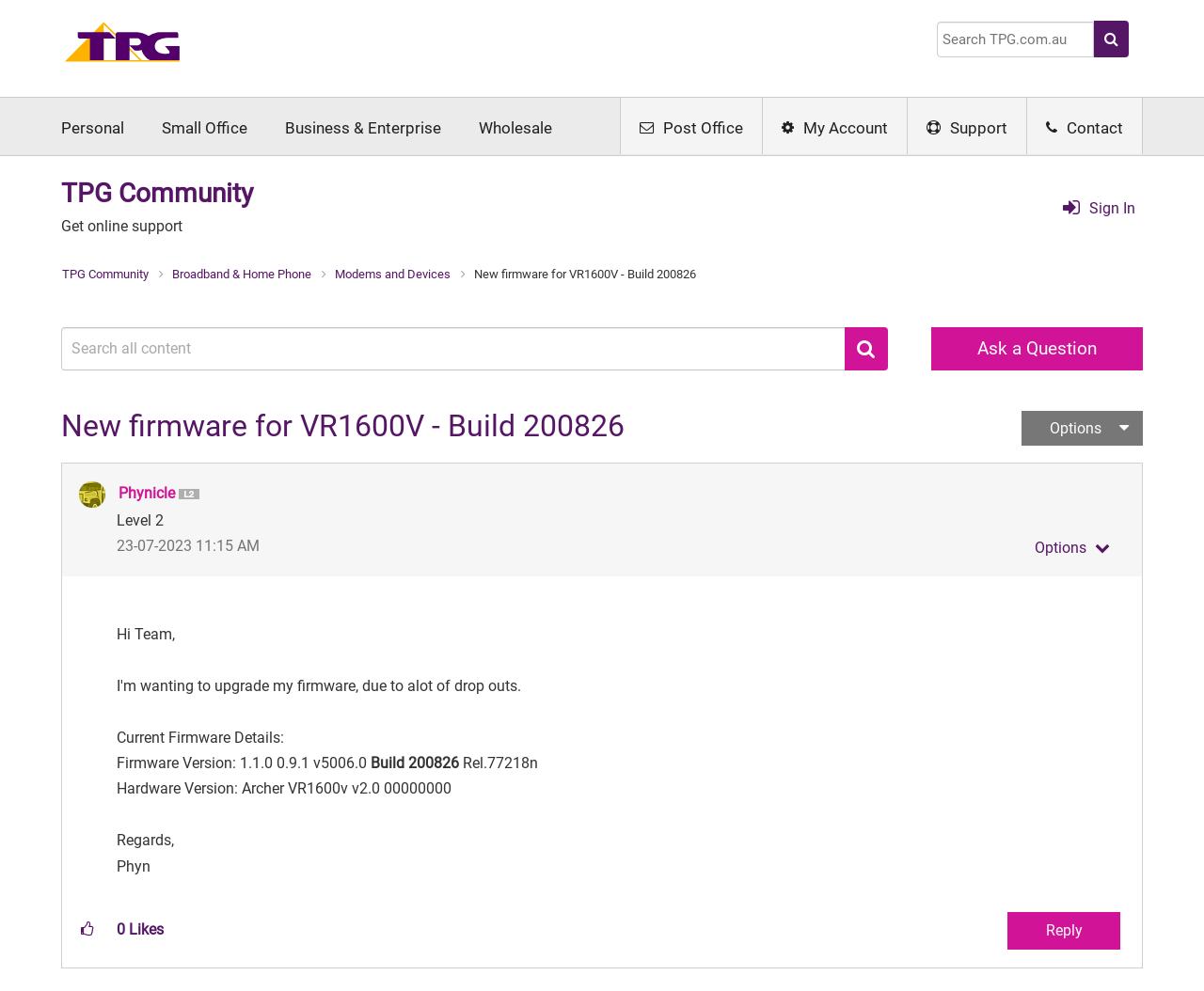From the given element description: "Options", find the bounding box for the UI element. Provide the coordinates as four float numbers between 0 and 1, in the order [left, top, right, bottom].

[0.848, 0.414, 0.949, 0.449]